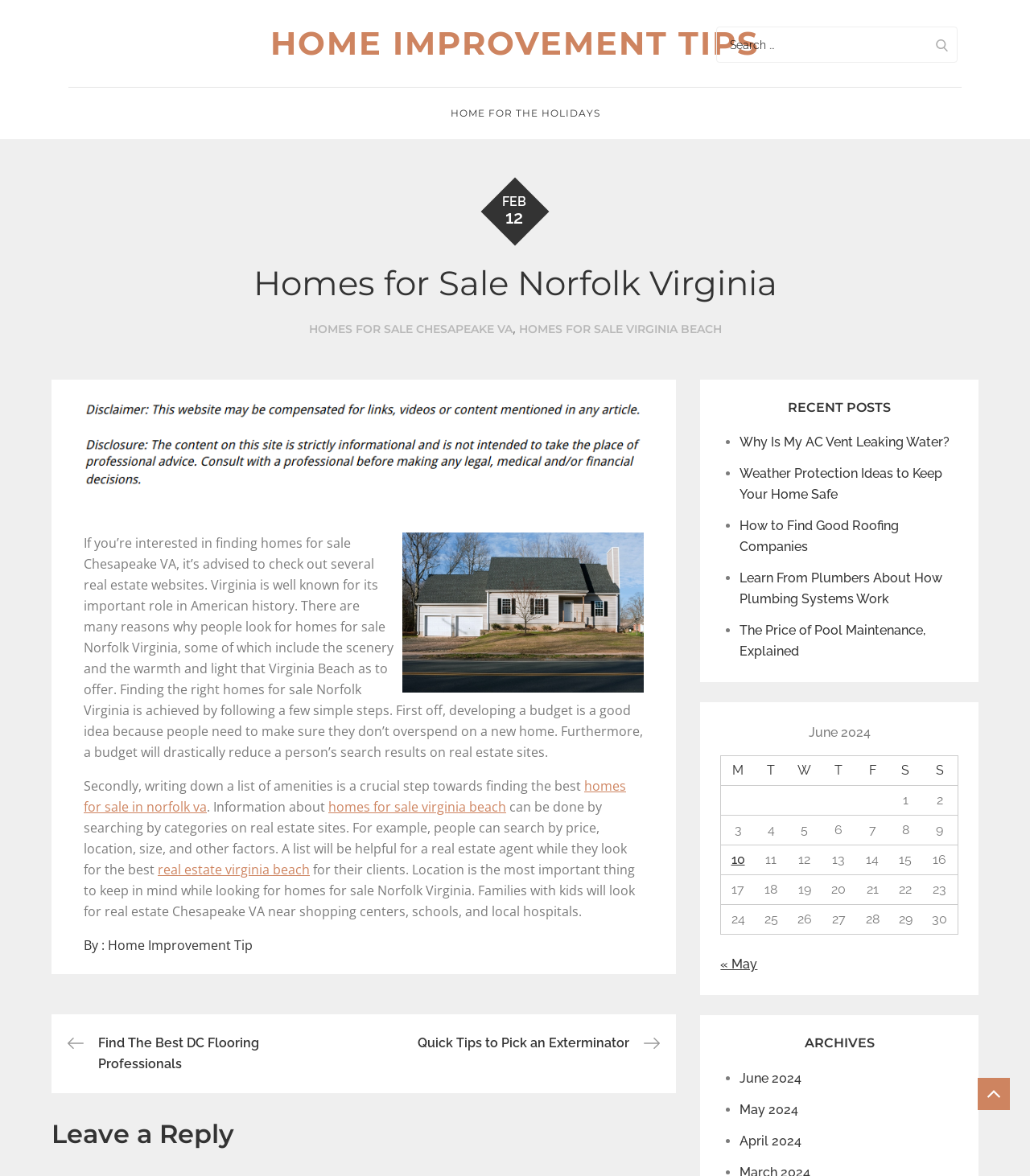What type of information can be found in the 'RECENT POSTS' section?
Answer the question with as much detail as possible.

The 'RECENT POSTS' section on this webpage appears to contain links to recent articles or blog posts related to real estate, home improvement, and other topics, allowing users to access and read recent content.